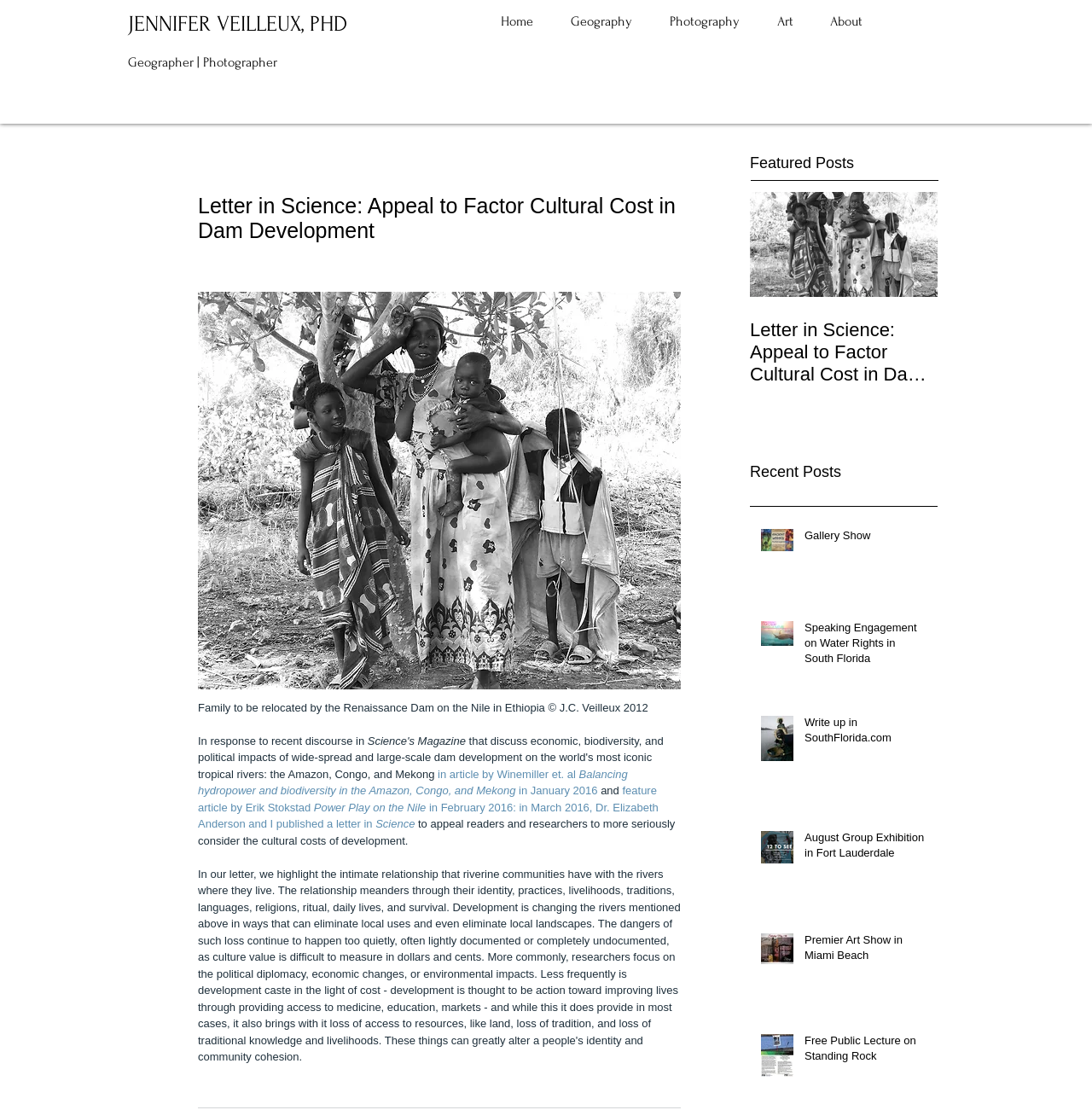Please predict the bounding box coordinates (top-left x, top-left y, bottom-right x, bottom-right y) for the UI element in the screenshot that fits the description: Gallery Show

[0.737, 0.476, 0.849, 0.496]